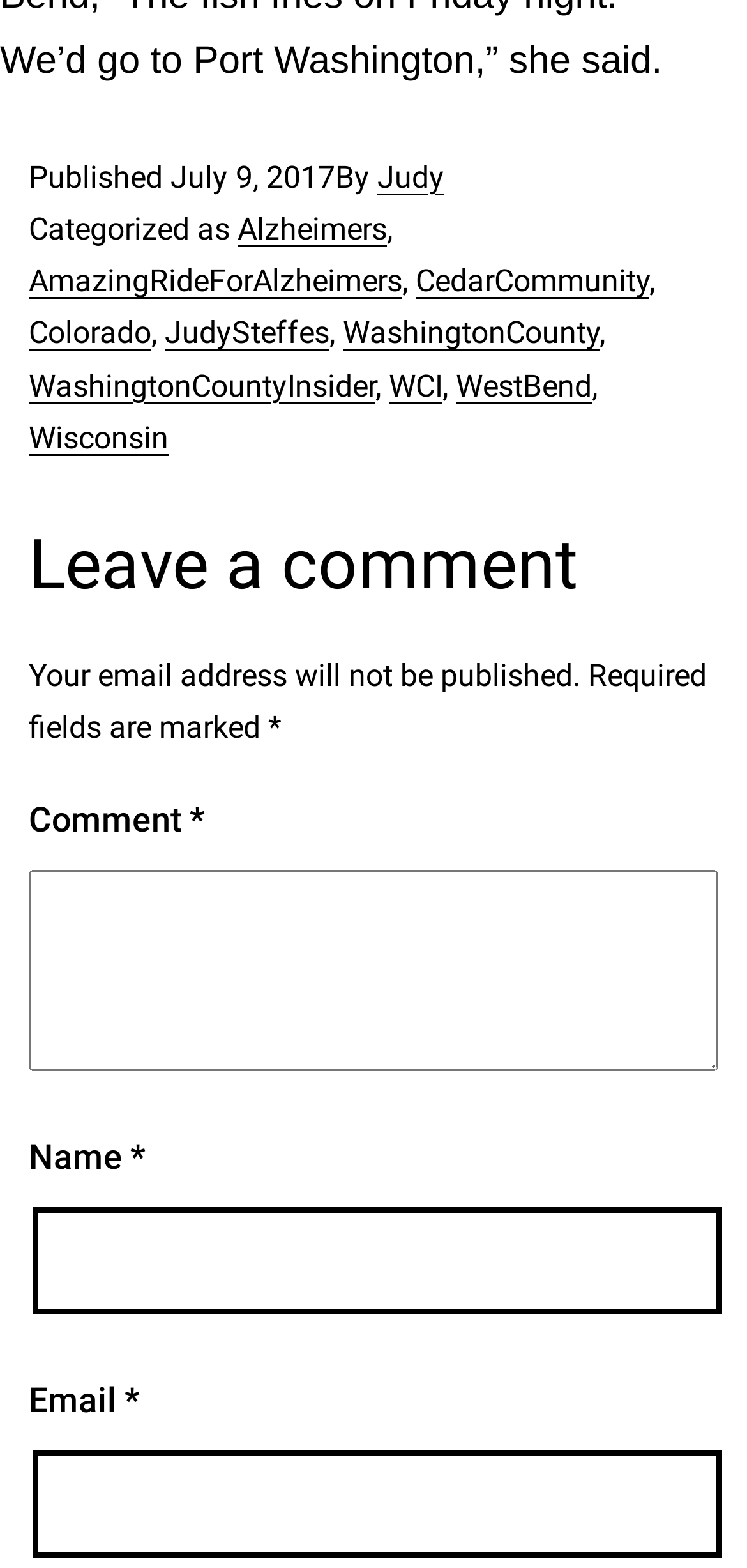Could you determine the bounding box coordinates of the clickable element to complete the instruction: "Enter an email address"? Provide the coordinates as four float numbers between 0 and 1, i.e., [left, top, right, bottom].

[0.044, 0.925, 0.967, 0.994]